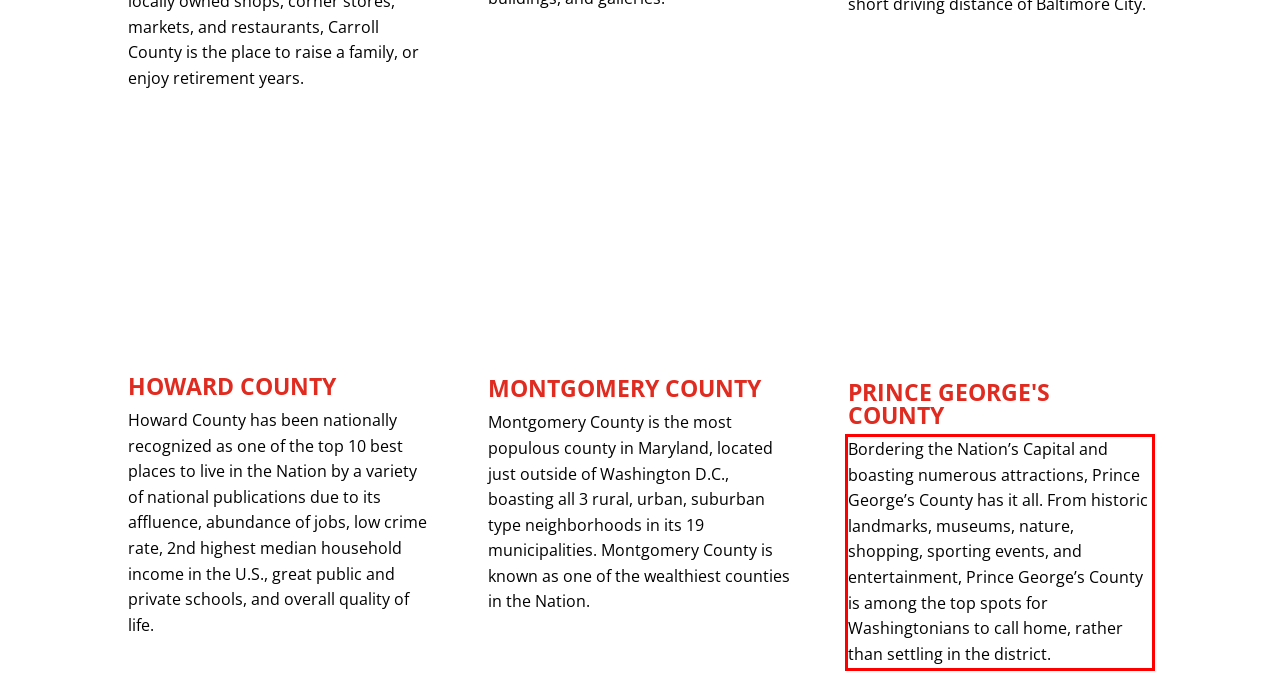Identify the red bounding box in the webpage screenshot and perform OCR to generate the text content enclosed.

Bordering the Nation’s Capital and boasting numerous attractions, Prince George’s County has it all. From historic landmarks, museums, nature, shopping, sporting events, and entertainment, Prince George’s County is among the top spots for Washingtonians to call home, rather than settling in the district.